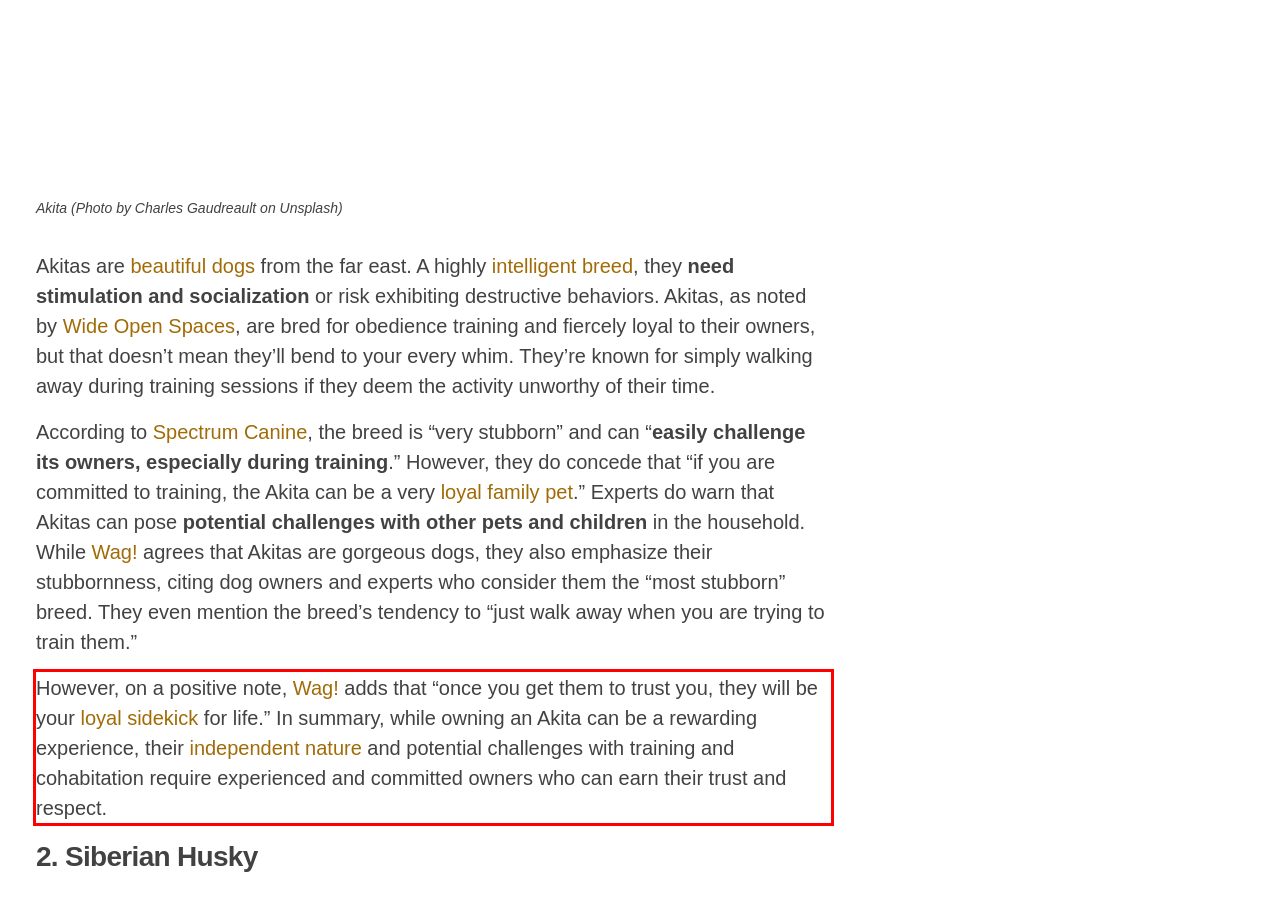Using OCR, extract the text content found within the red bounding box in the given webpage screenshot.

However, on a positive note, Wag! adds that “once you get them to trust you, they will be your loyal sidekick for life.” In summary, while owning an Akita can be a rewarding experience, their independent nature and potential challenges with training and cohabitation require experienced and committed owners who can earn their trust and respect.